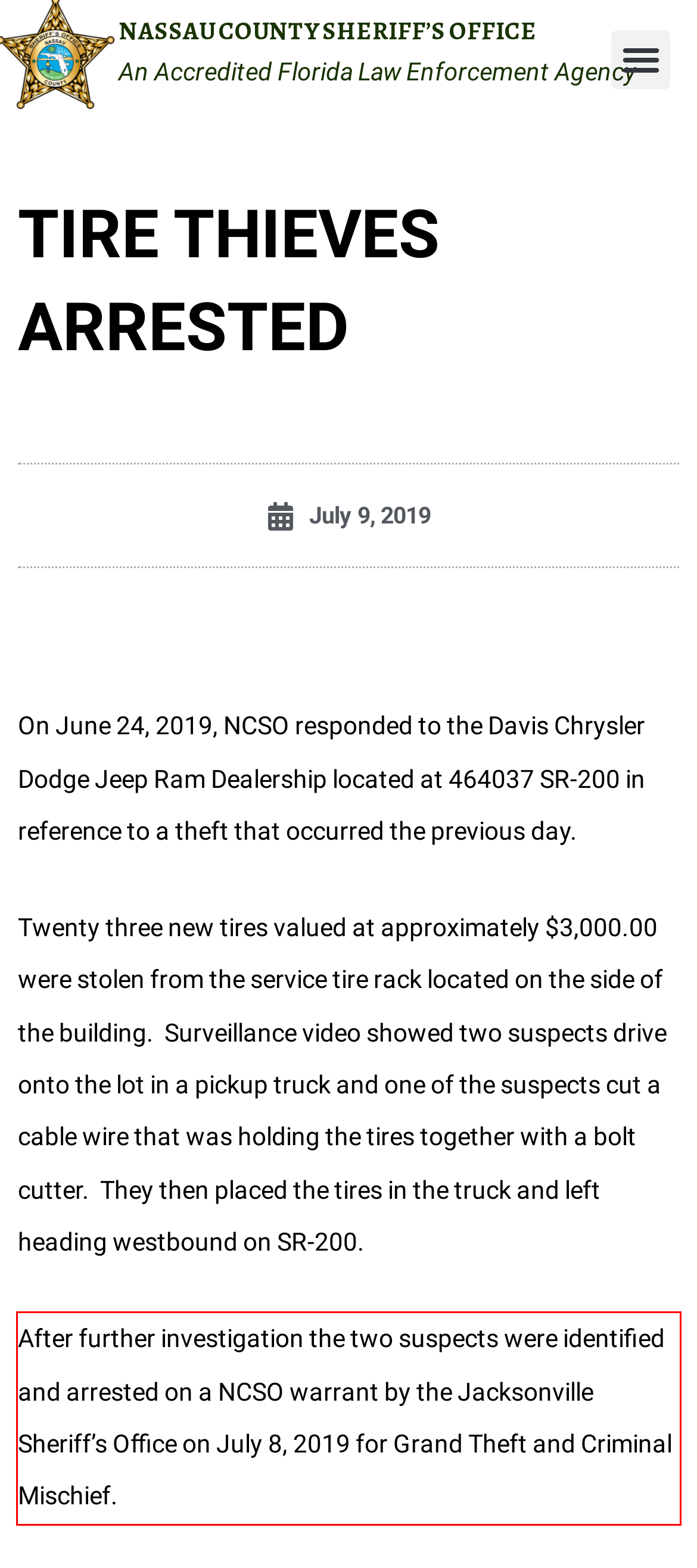Analyze the screenshot of a webpage where a red rectangle is bounding a UI element. Extract and generate the text content within this red bounding box.

After further investigation the two suspects were identified and arrested on a NCSO warrant by the Jacksonville Sheriff’s Office on July 8, 2019 for Grand Theft and Criminal Mischief.